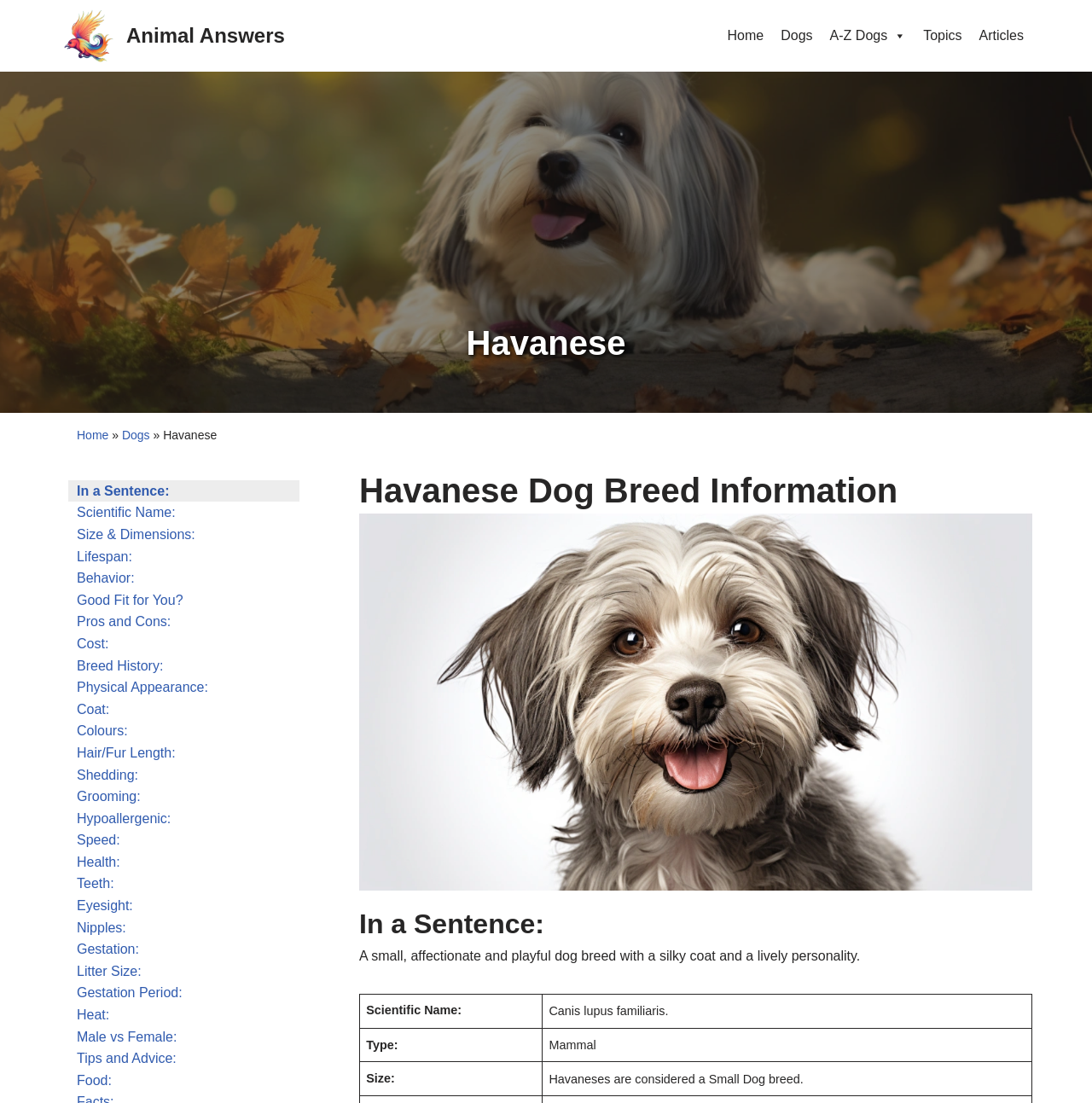Identify the bounding box coordinates for the UI element described as: "Cost:". The coordinates should be provided as four floats between 0 and 1: [left, top, right, bottom].

[0.062, 0.574, 0.099, 0.594]